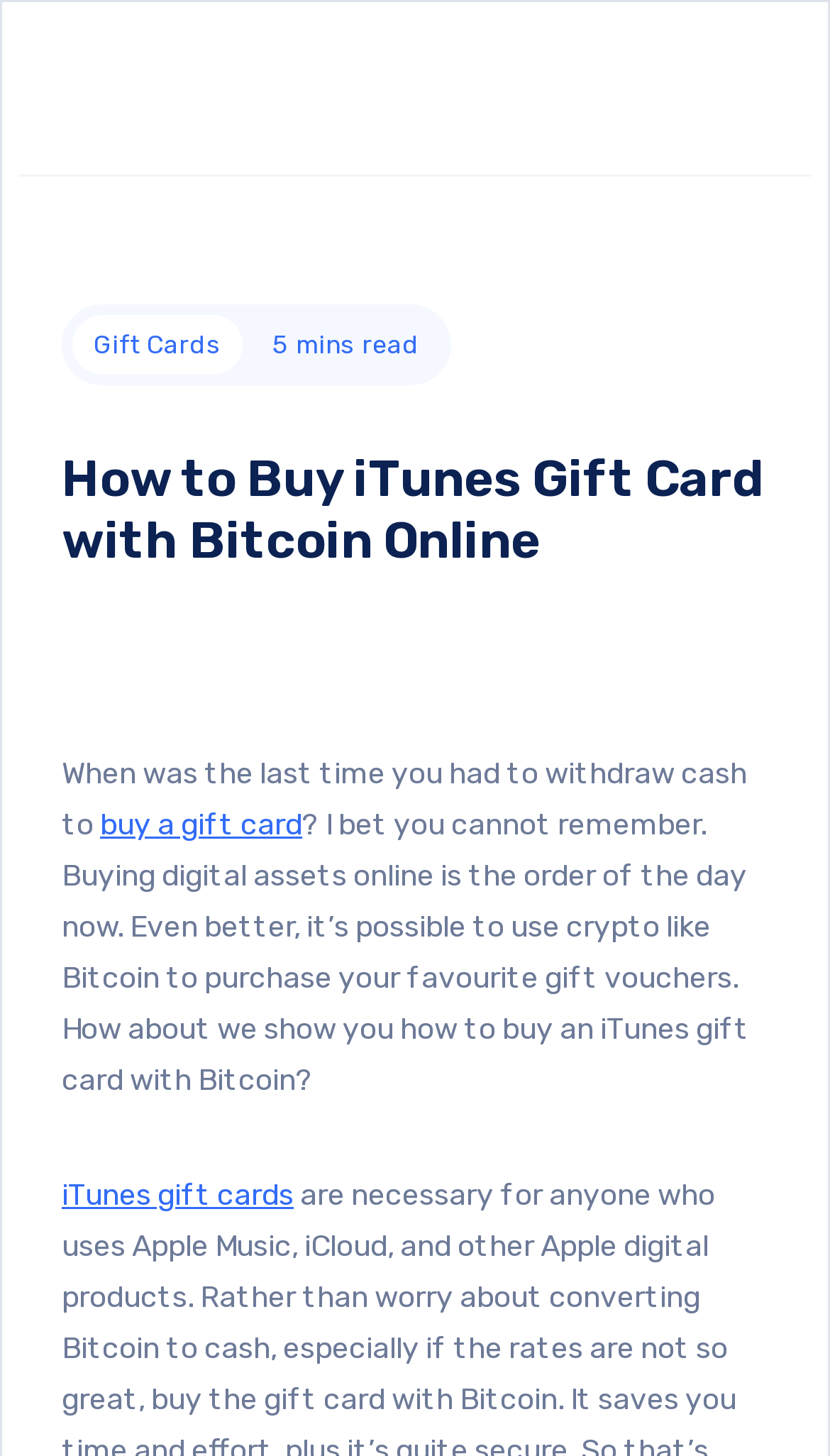Please find the bounding box for the UI element described by: "alt="Prestmit"".

[0.074, 0.035, 0.331, 0.098]